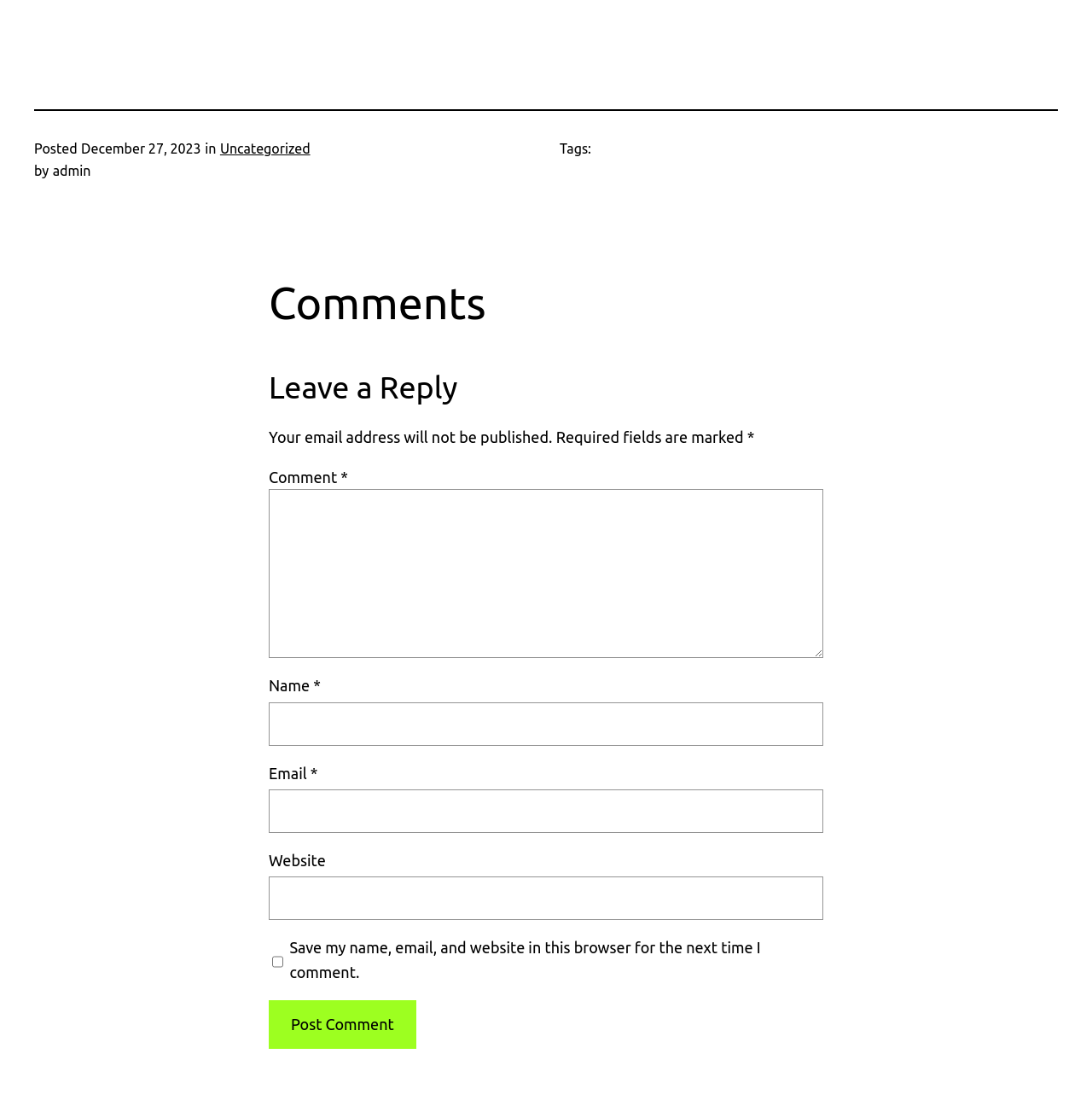What is the date of the post?
Provide an in-depth and detailed explanation in response to the question.

I found the date of the post by looking at the static text element that says 'Posted' and then finding the adjacent time element that contains the date 'December 27, 2023'.